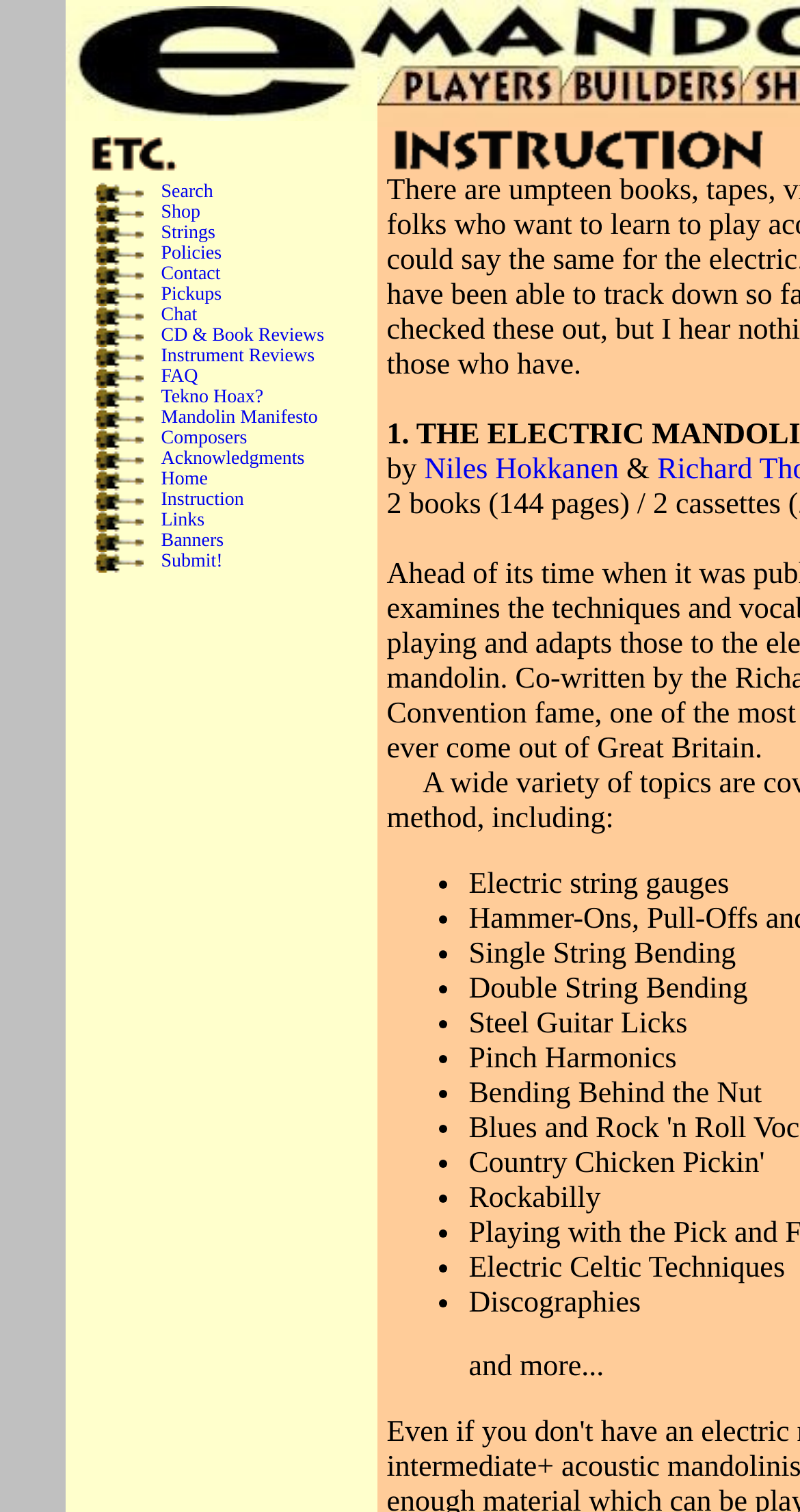Pinpoint the bounding box coordinates of the clickable element to carry out the following instruction: "Go to Home."

[0.201, 0.311, 0.44, 0.324]